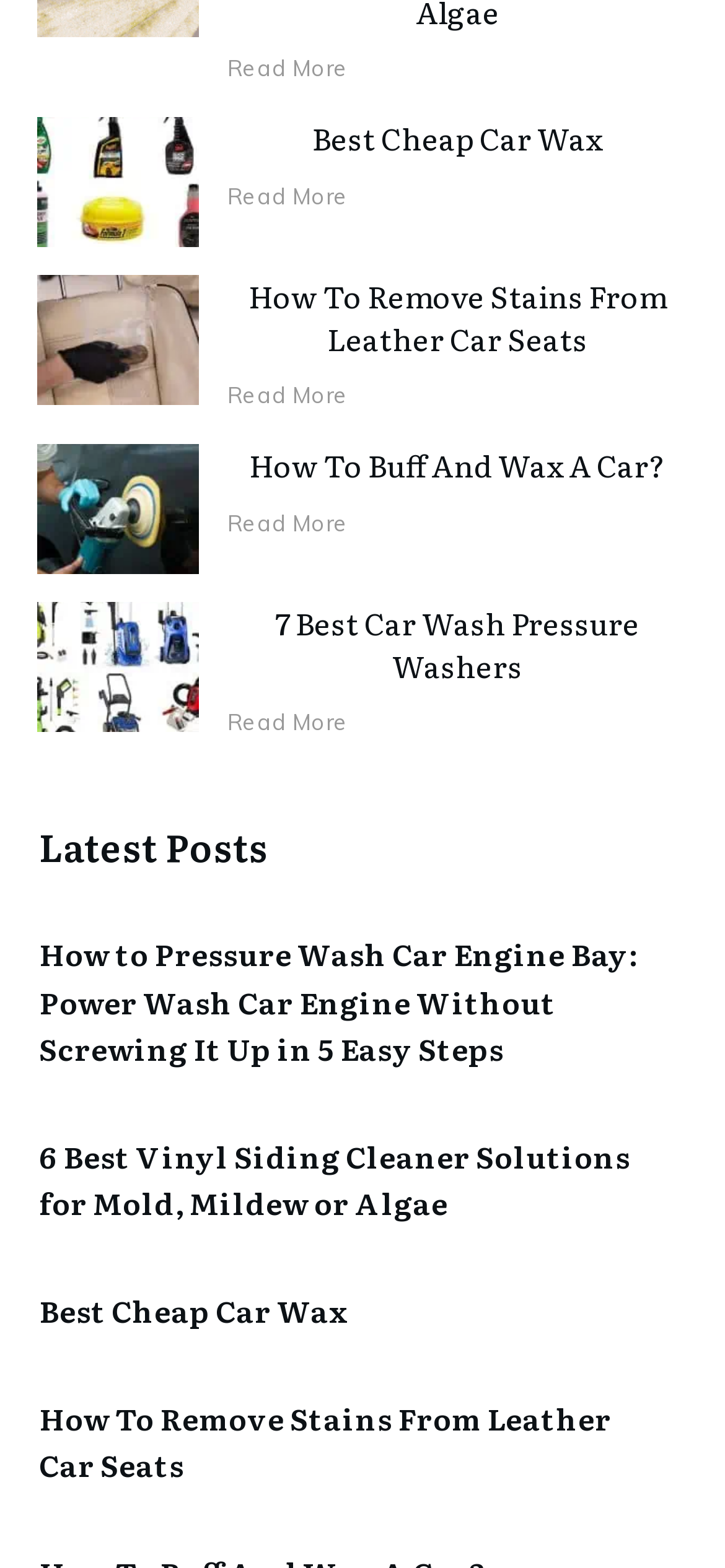How many articles are on this webpage?
Provide a concise answer using a single word or phrase based on the image.

9